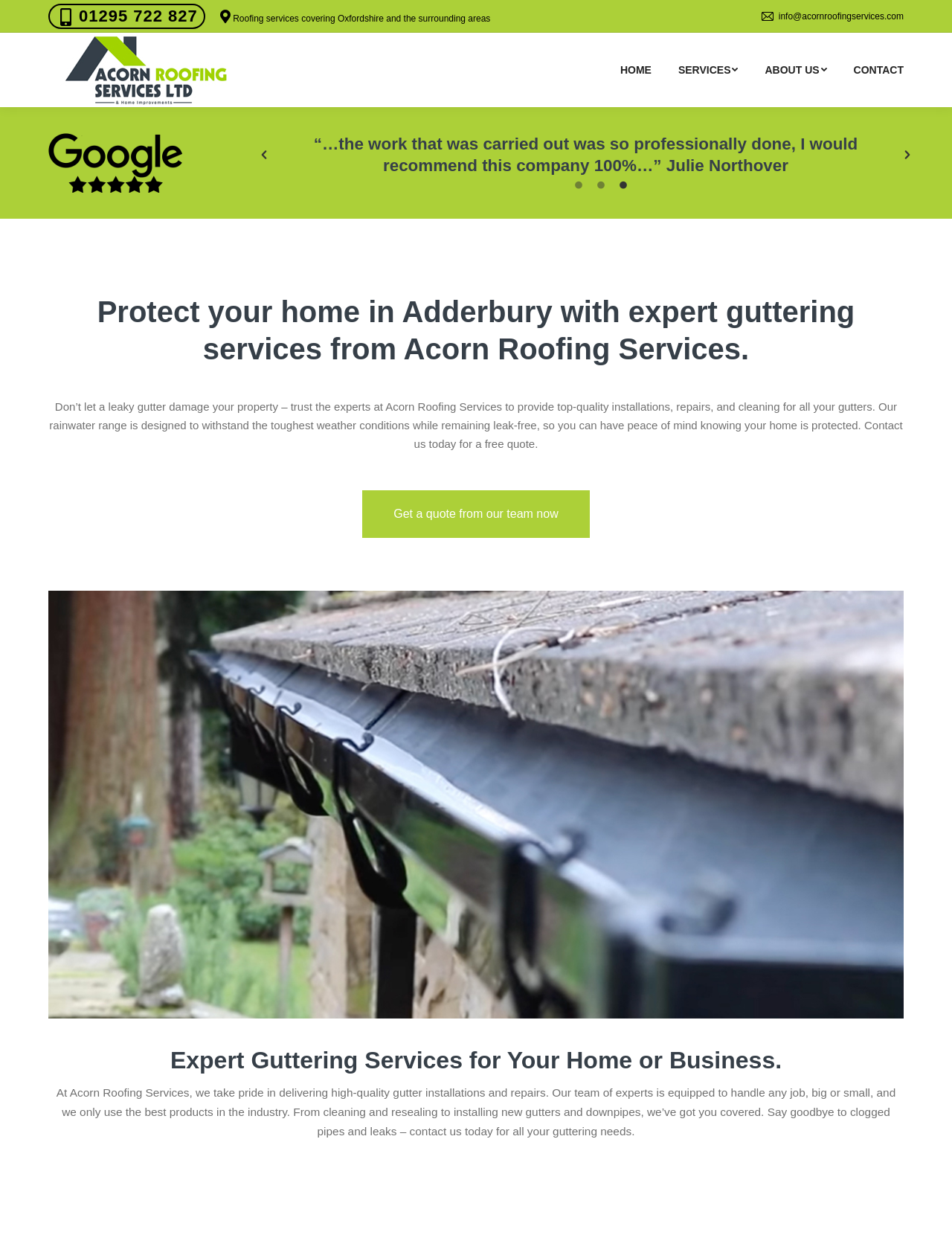What is the email address to contact Acorn Roofing Services?
Provide an in-depth and detailed explanation in response to the question.

I found the email address by looking at the link element with the text 'info@acornroofingservices.com' which is located at the top of the webpage.